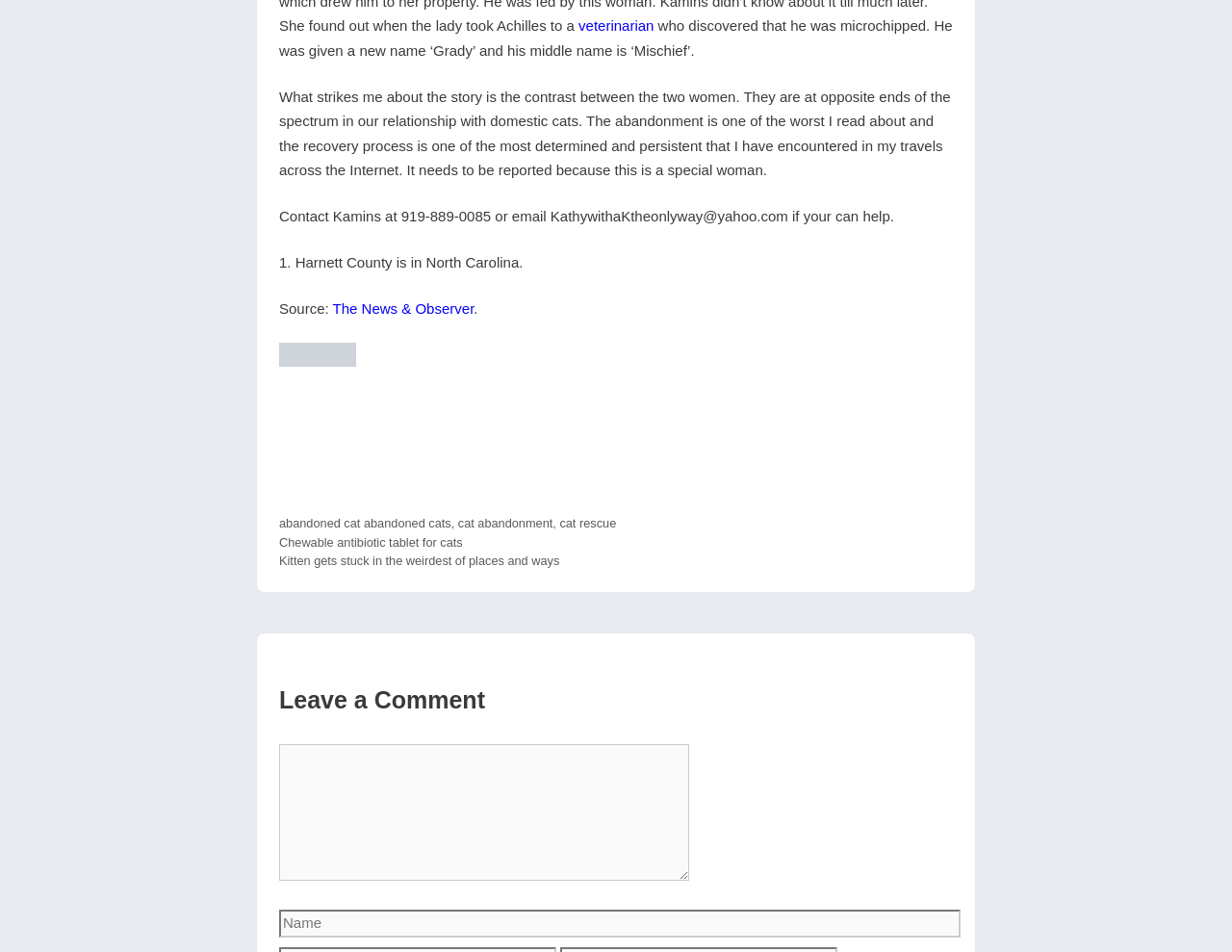Please indicate the bounding box coordinates for the clickable area to complete the following task: "click the link about abandoned cat". The coordinates should be specified as four float numbers between 0 and 1, i.e., [left, top, right, bottom].

[0.227, 0.542, 0.292, 0.558]